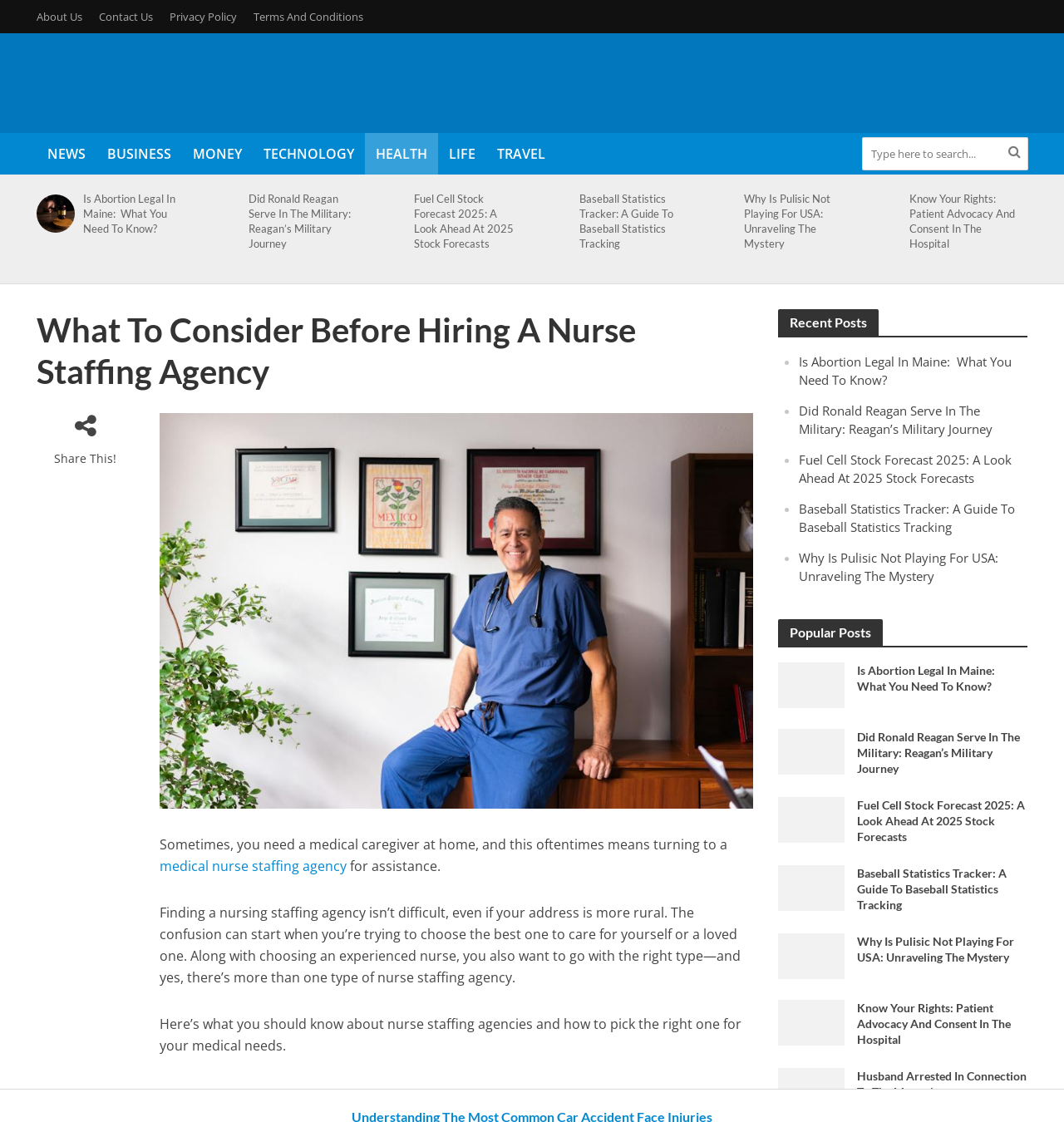Can you show the bounding box coordinates of the region to click on to complete the task described in the instruction: "search for something"?

[0.81, 0.122, 0.966, 0.152]